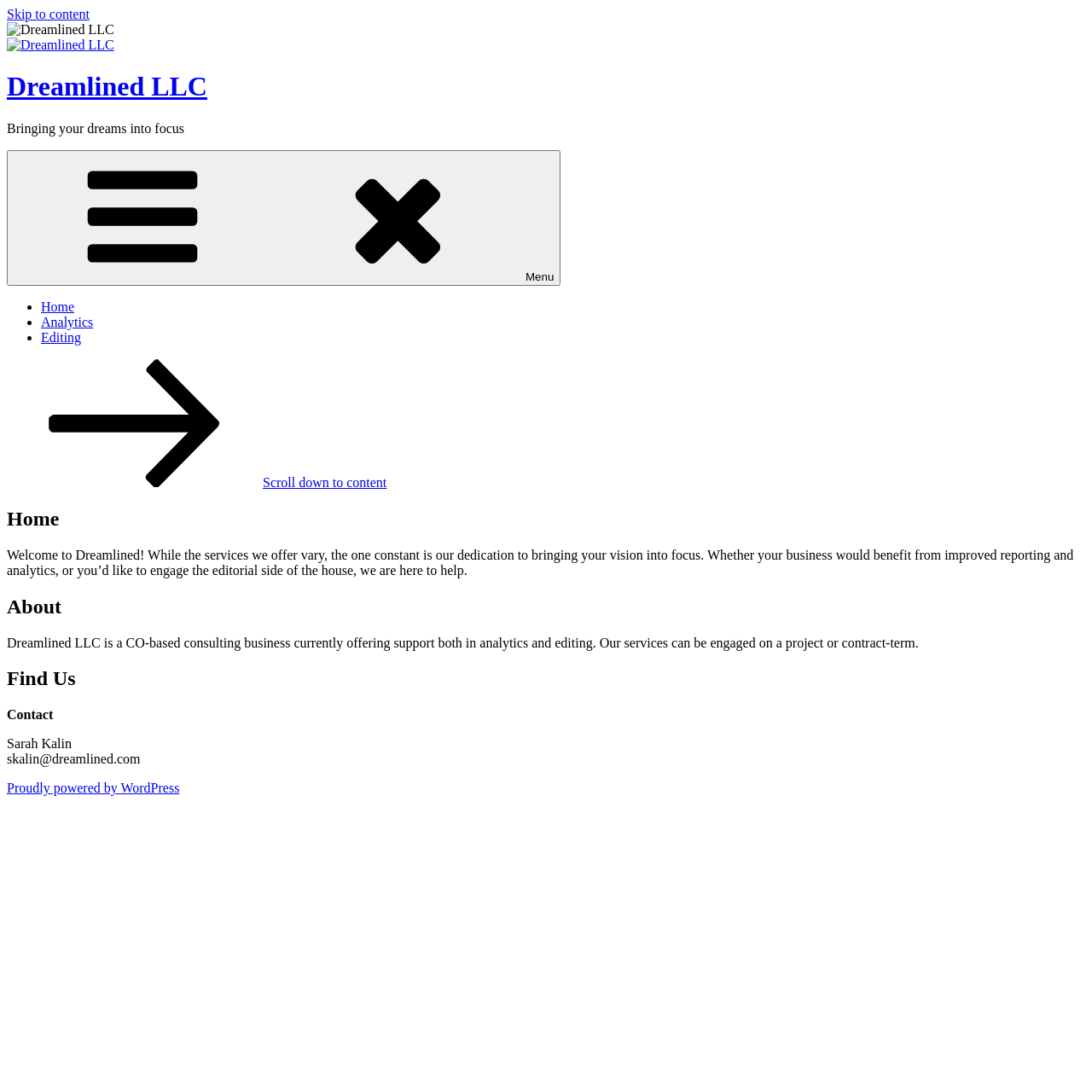Determine the bounding box coordinates of the region to click in order to accomplish the following instruction: "Click on the 'Find Us' heading". Provide the coordinates as four float numbers between 0 and 1, specifically [left, top, right, bottom].

[0.006, 0.611, 0.994, 0.632]